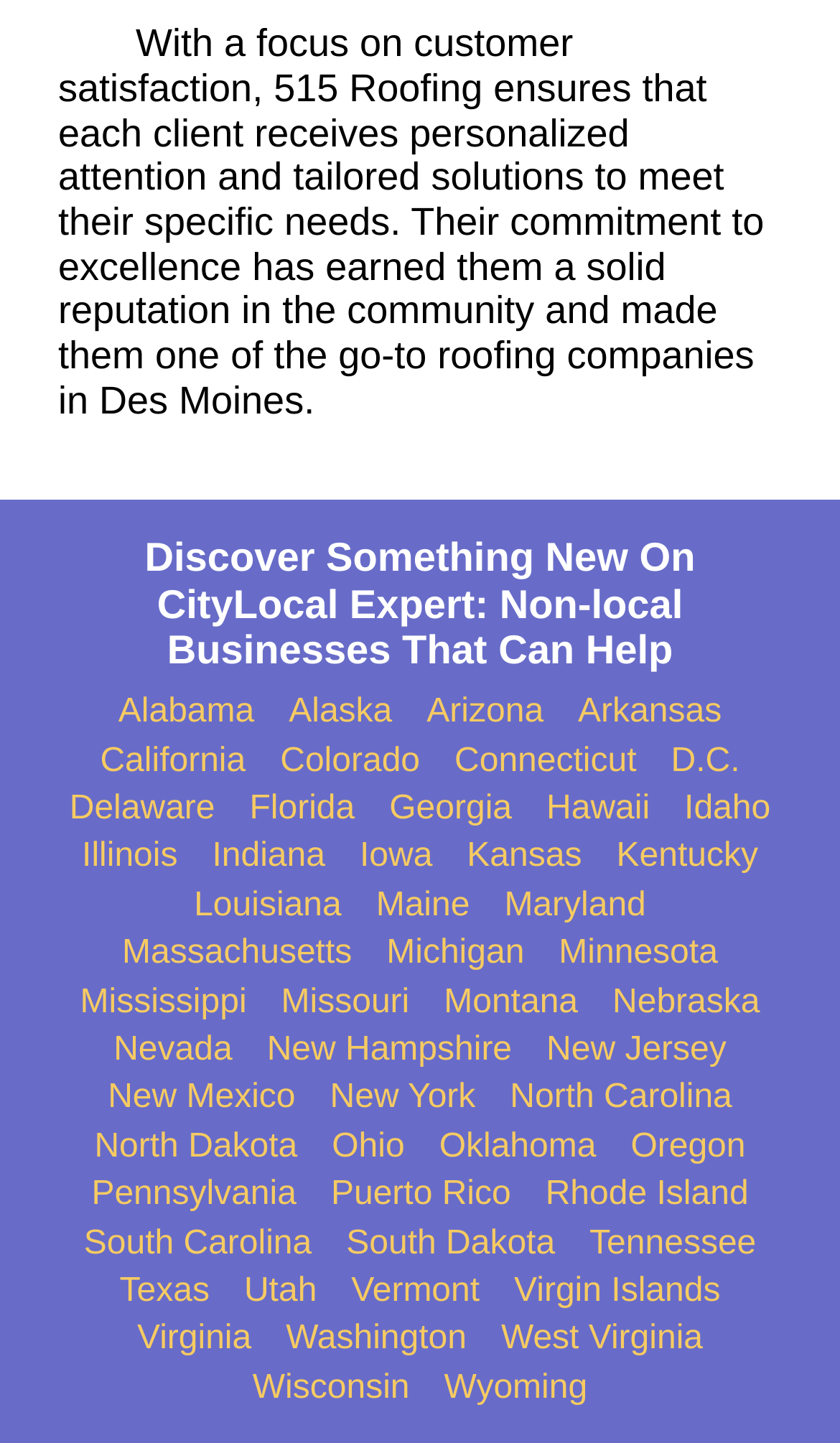Locate the bounding box coordinates of the element that should be clicked to fulfill the instruction: "Explore California".

[0.119, 0.514, 0.293, 0.542]